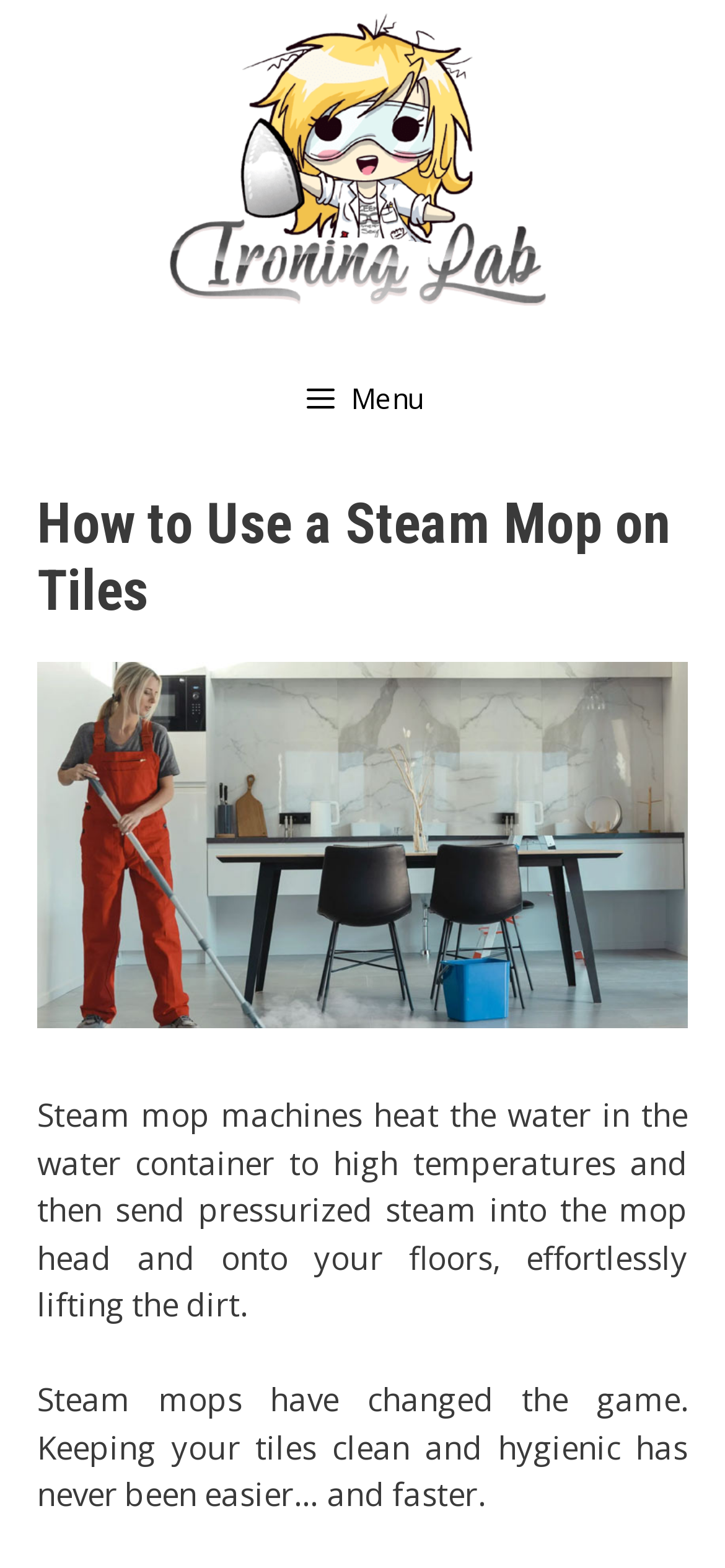Extract the bounding box coordinates of the UI element described: "Menu". Provide the coordinates in the format [left, top, right, bottom] with values ranging from 0 to 1.

[0.0, 0.218, 1.0, 0.29]